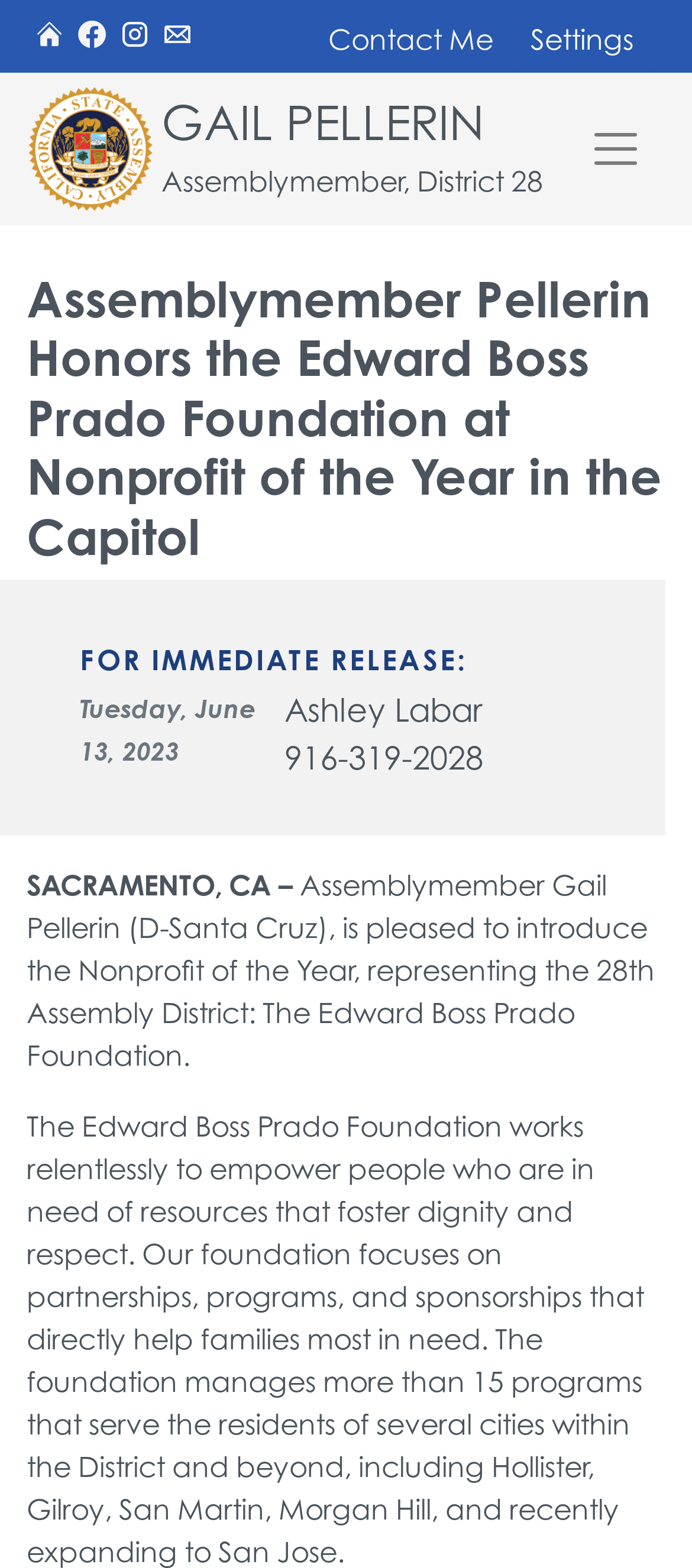Reply to the question with a single word or phrase:
What is the name of the assemblymember?

Gail Pellerin